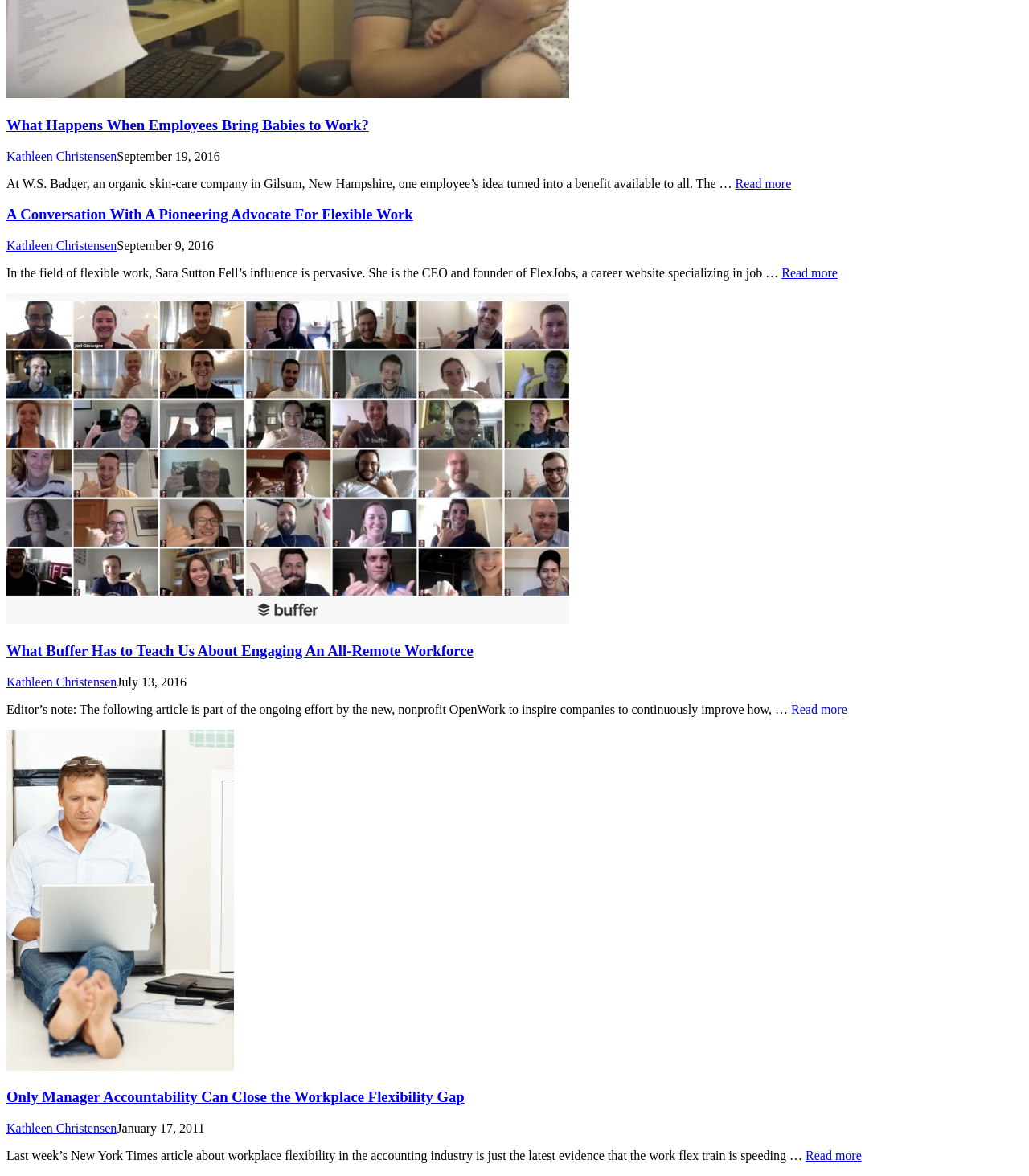Find the bounding box coordinates for the area that must be clicked to perform this action: "Read more about 'Only Manager Accountability Can Close the Workplace Flexibility Gap'".

[0.783, 0.977, 0.837, 0.988]